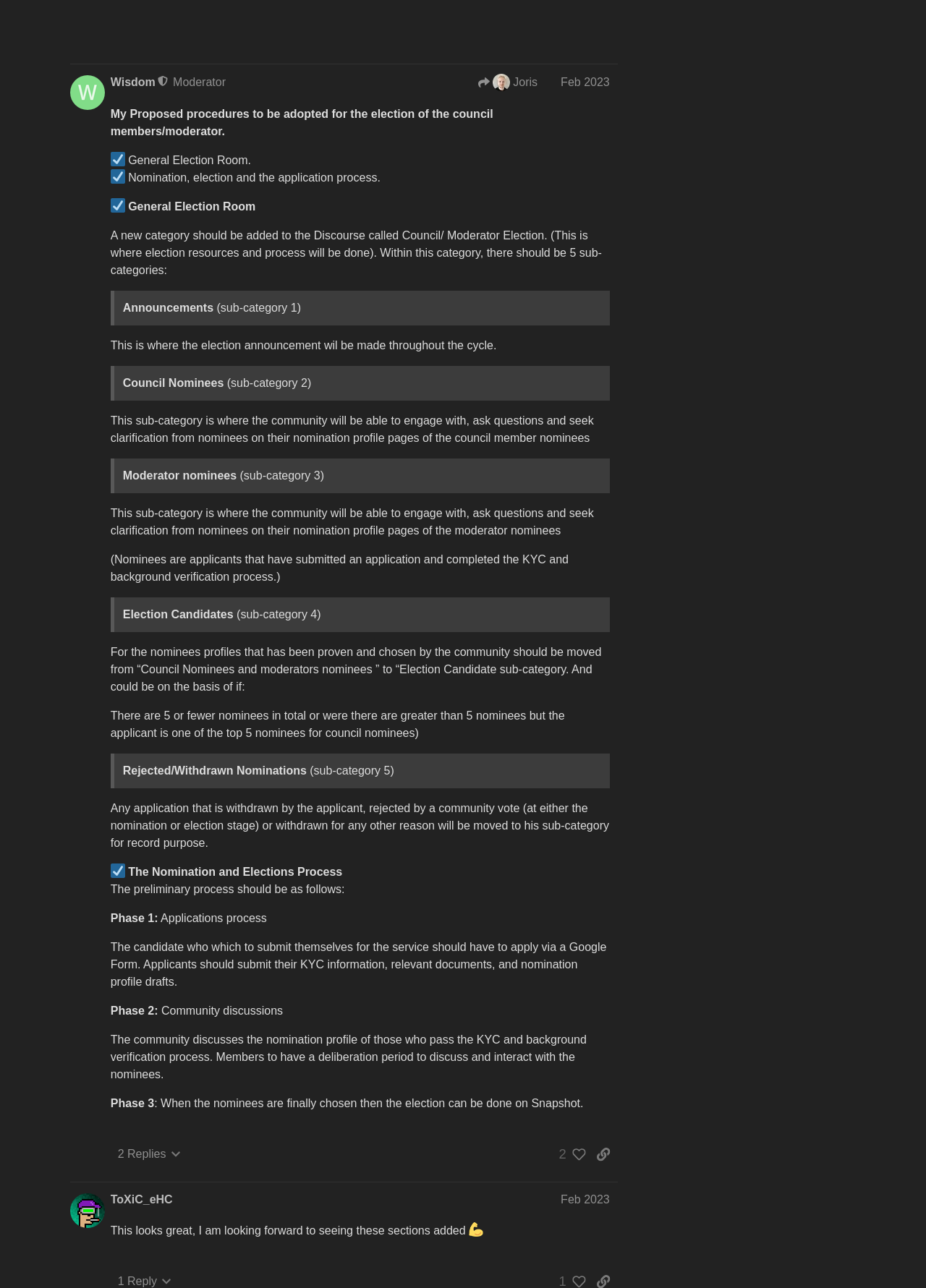Please find and report the primary heading text from the webpage.

Discuss potential new Council members and 2 discourse moderators